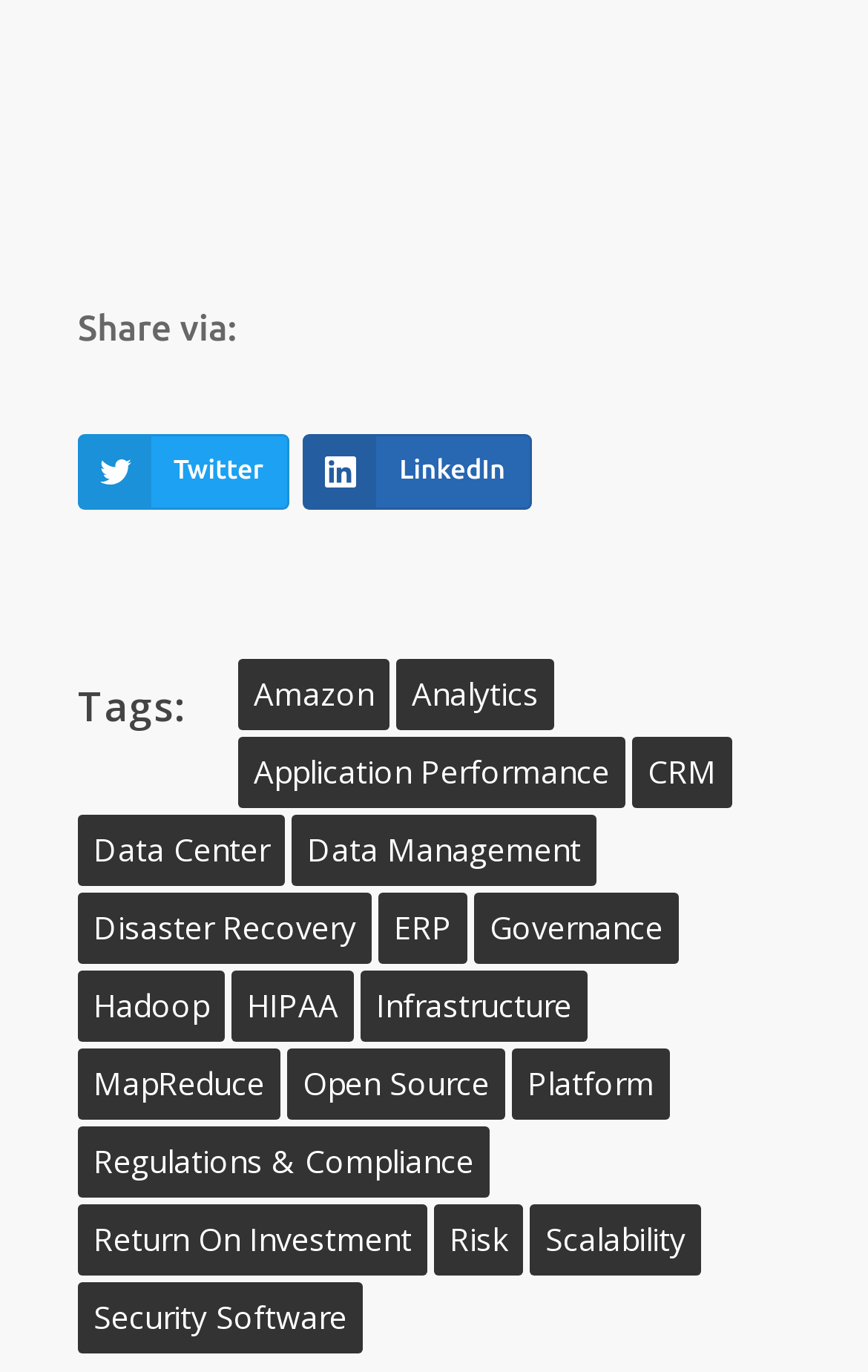Provide a brief response in the form of a single word or phrase:
What is the first sharing option?

Twitter